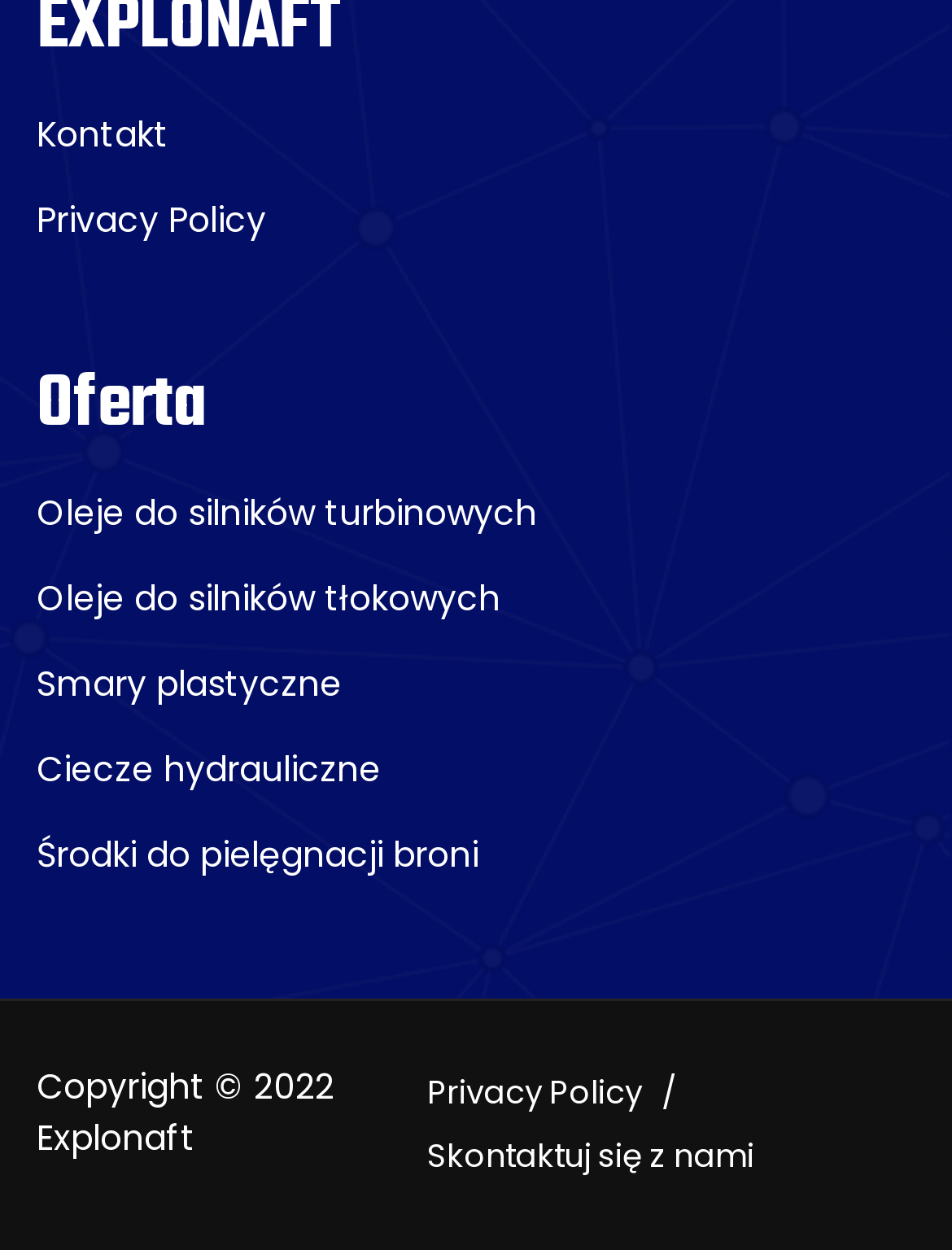What type of products are offered?
Look at the image and answer the question using a single word or phrase.

Oils and lubricants